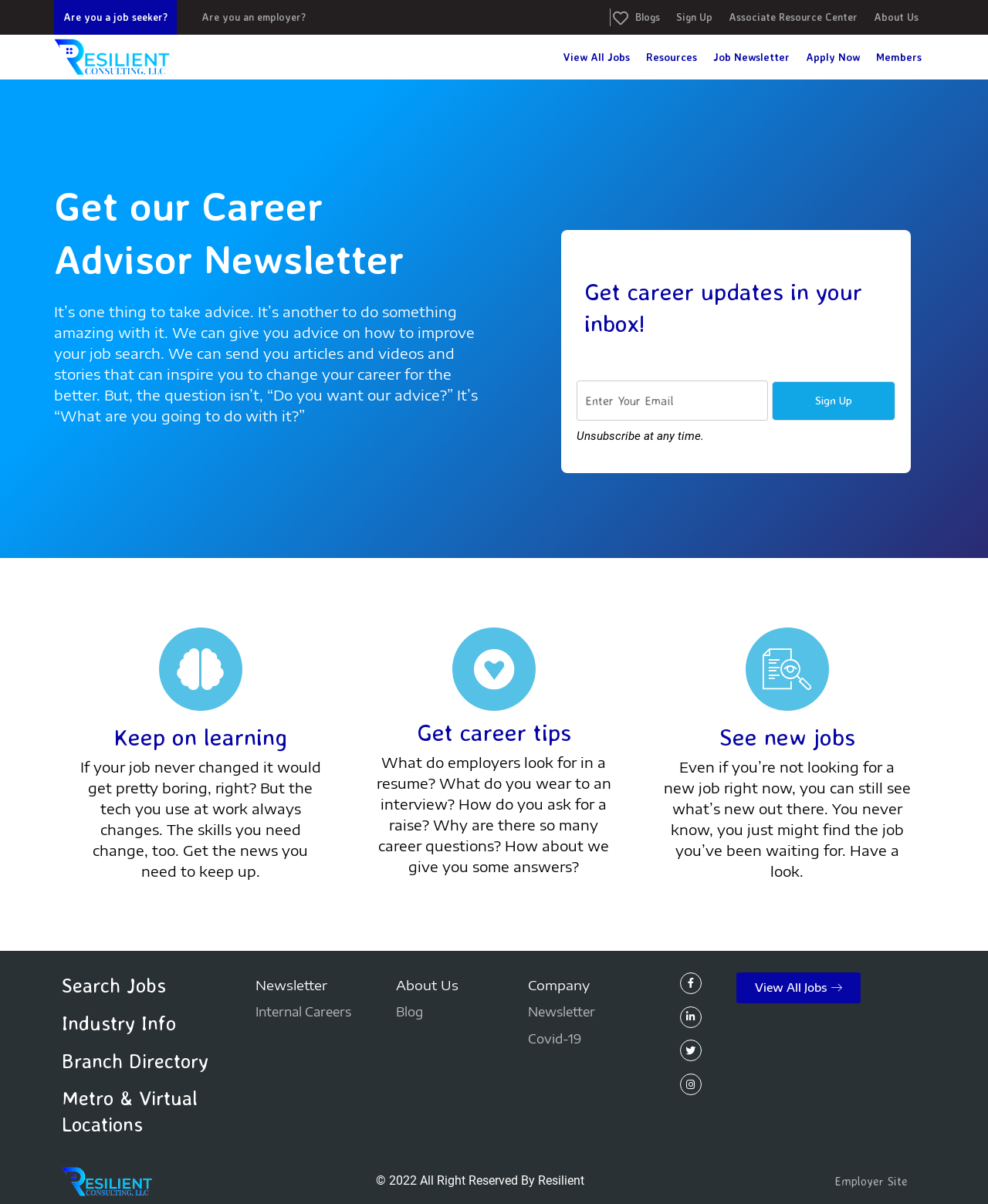Find the bounding box coordinates of the area that needs to be clicked in order to achieve the following instruction: "View all jobs". The coordinates should be specified as four float numbers between 0 and 1, i.e., [left, top, right, bottom].

[0.563, 0.033, 0.647, 0.062]